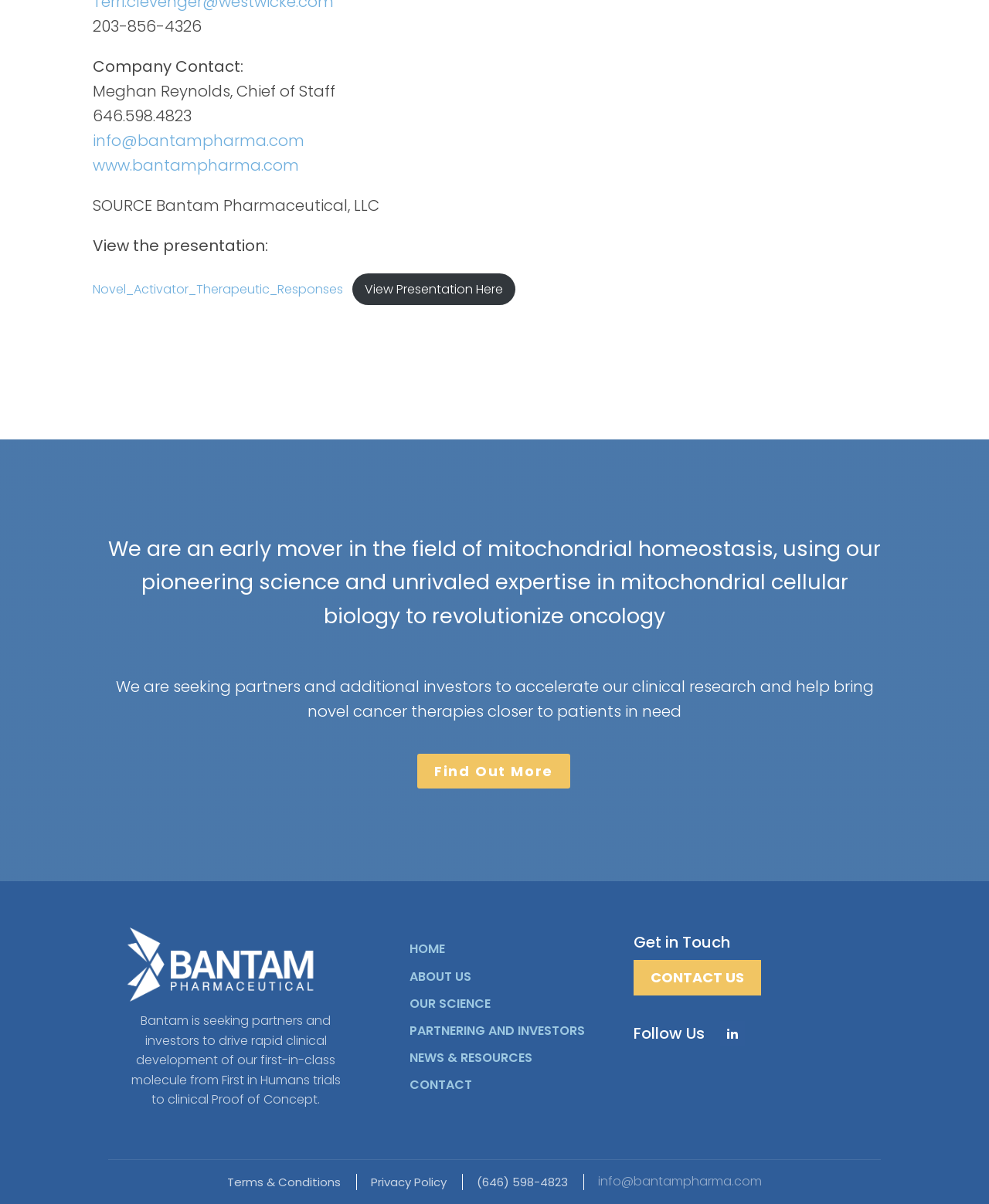Please locate the clickable area by providing the bounding box coordinates to follow this instruction: "Send an email to the company".

[0.094, 0.108, 0.308, 0.126]